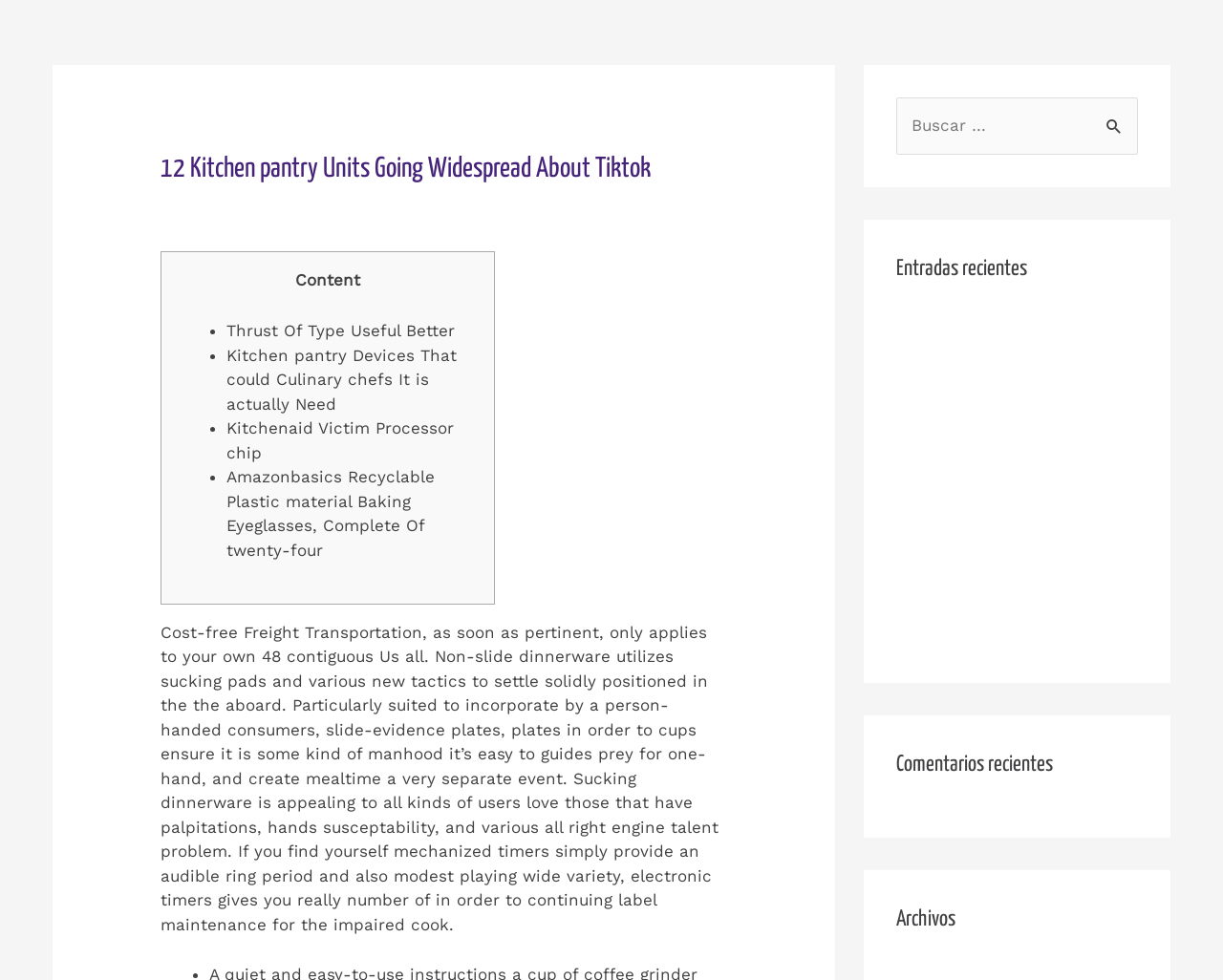Find the bounding box coordinates of the clickable area that will achieve the following instruction: "Click on Sin categoría".

[0.142, 0.202, 0.228, 0.221]